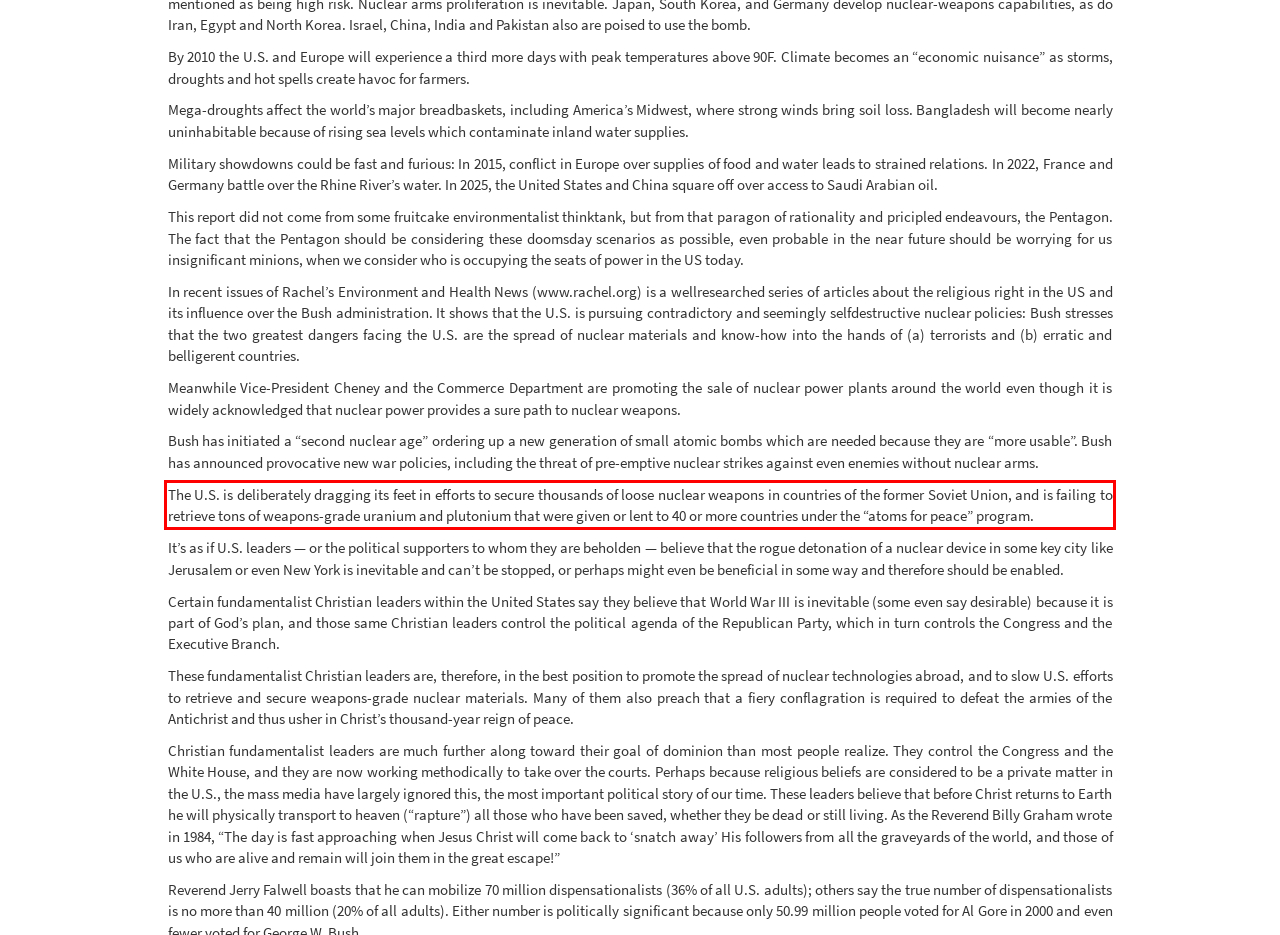Look at the webpage screenshot and recognize the text inside the red bounding box.

The U.S. is deliberately dragging its feet in efforts to secure thousands of loose nuclear weapons in countries of the former Soviet Union, and is failing to retrieve tons of weapons-grade uranium and plutonium that were given or lent to 40 or more countries under the “atoms for peace” program.